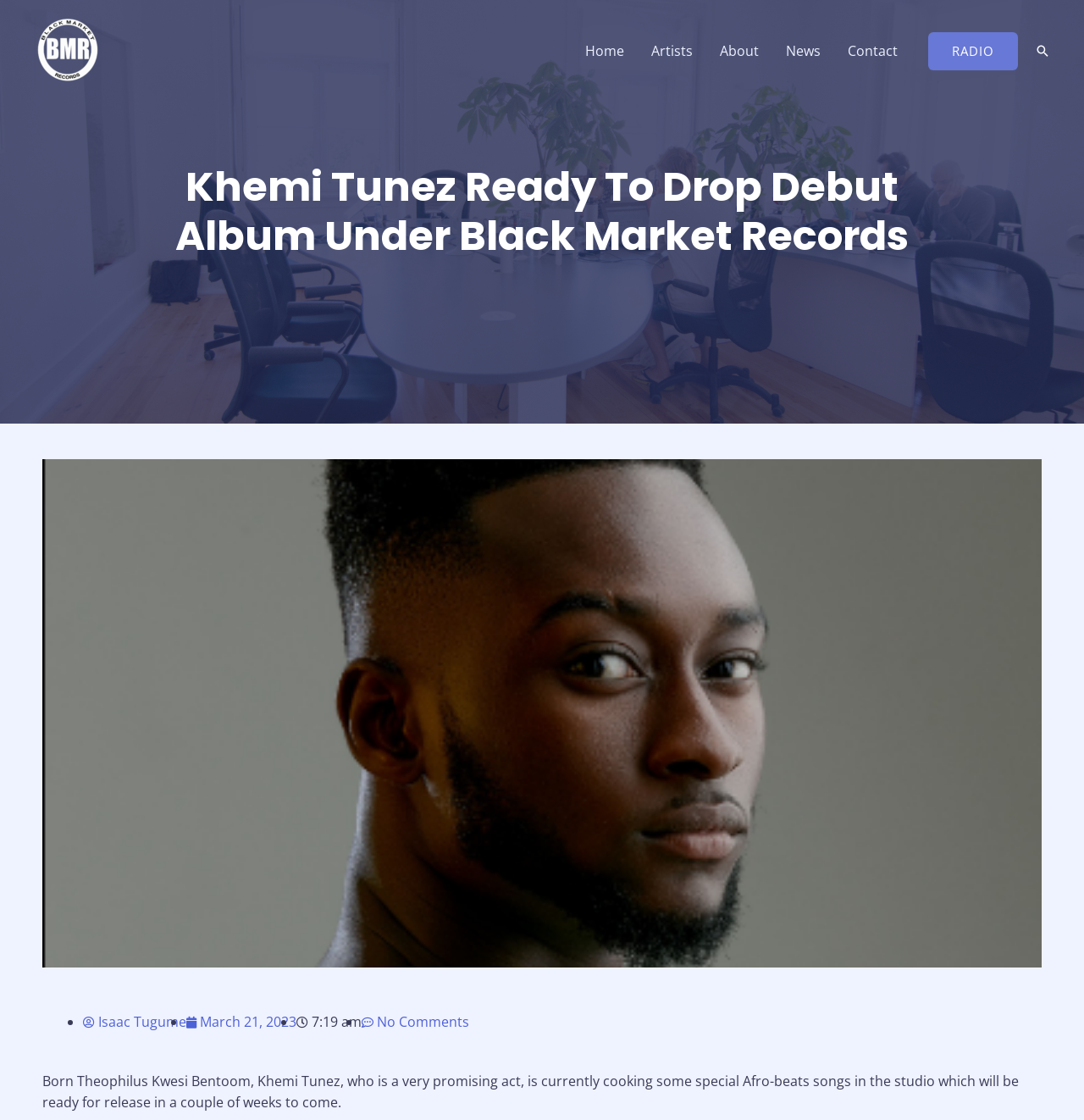Identify the bounding box coordinates of the section to be clicked to complete the task described by the following instruction: "read about Khemi Tunez". The coordinates should be four float numbers between 0 and 1, formatted as [left, top, right, bottom].

[0.039, 0.957, 0.94, 0.993]